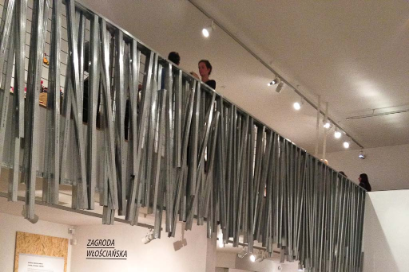Give an in-depth description of what is happening in the image.

The image captures a beautifully designed exhibition space featuring a striking modern staircase with a unique railing made of vertical metal elements, creating a dynamic and artistic visual effect. Visitors are seen traversing the staircase, showcasing the engaging atmosphere of the "ZA-MIESZKANIE 2012" exhibition. Soft lighting enhances the contemporary setting, highlighting the interplay between the architectural elements and the exhibition's vibrant ambiance. Below the staircase, a sign labeled "Zagroda Włościańska" adds context, possibly referencing one of the exhibition’s thematic displays, further enriching the viewer's understanding of the space. This scene reflects the innovative design ethos of the Medusa Group, celebrating modern architecture and public engagement through artistic expression.